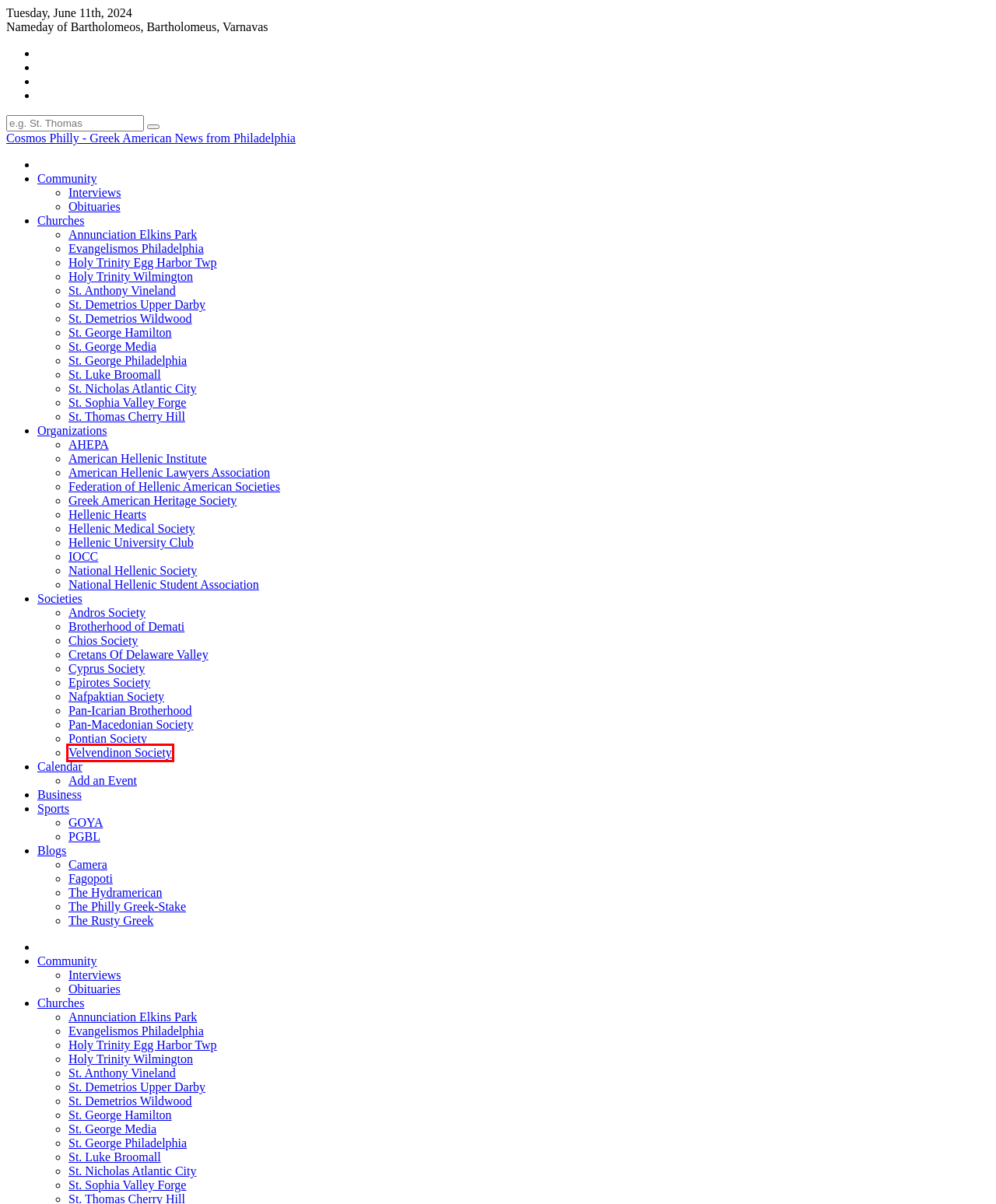Look at the screenshot of a webpage, where a red bounding box highlights an element. Select the best description that matches the new webpage after clicking the highlighted element. Here are the candidates:
A. Cyprus Society ⋆ Cosmos Philly
B. Velvendinon Society ⋆ Cosmos Philly
C. St. Anthony Vineland ⋆ Cosmos Philly
D. Evangelismos Philadelphia ⋆ Cosmos Philly
E. Pan-Macedonian Society ⋆ Cosmos Philly
F. PGBL ⋆ Cosmos Philly
G. IOCC ⋆ Cosmos Philly
H. Pontian Society ⋆ Cosmos Philly

B